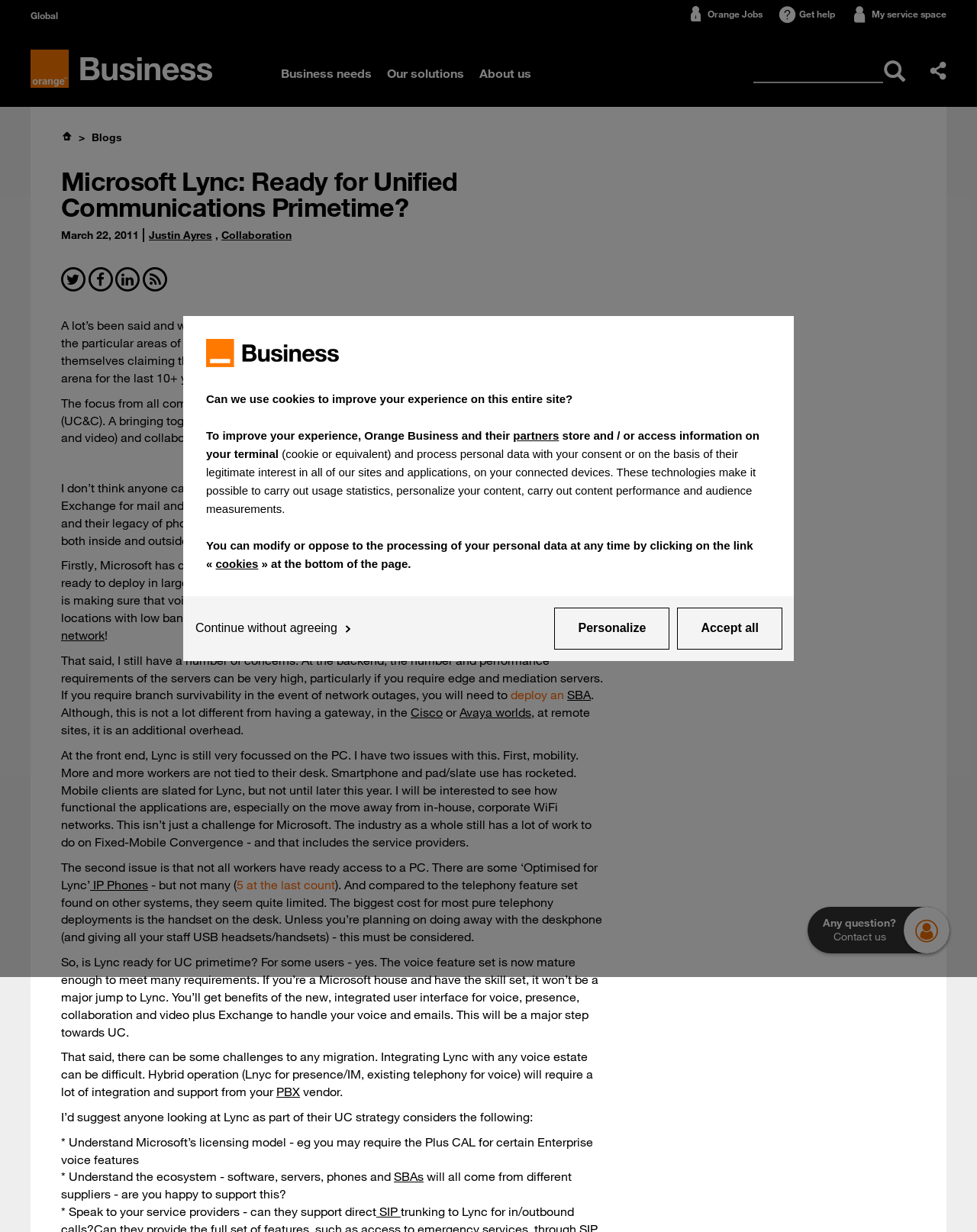Can you identify the bounding box coordinates of the clickable region needed to carry out this instruction: 'Call the office'? The coordinates should be four float numbers within the range of 0 to 1, stated as [left, top, right, bottom].

None